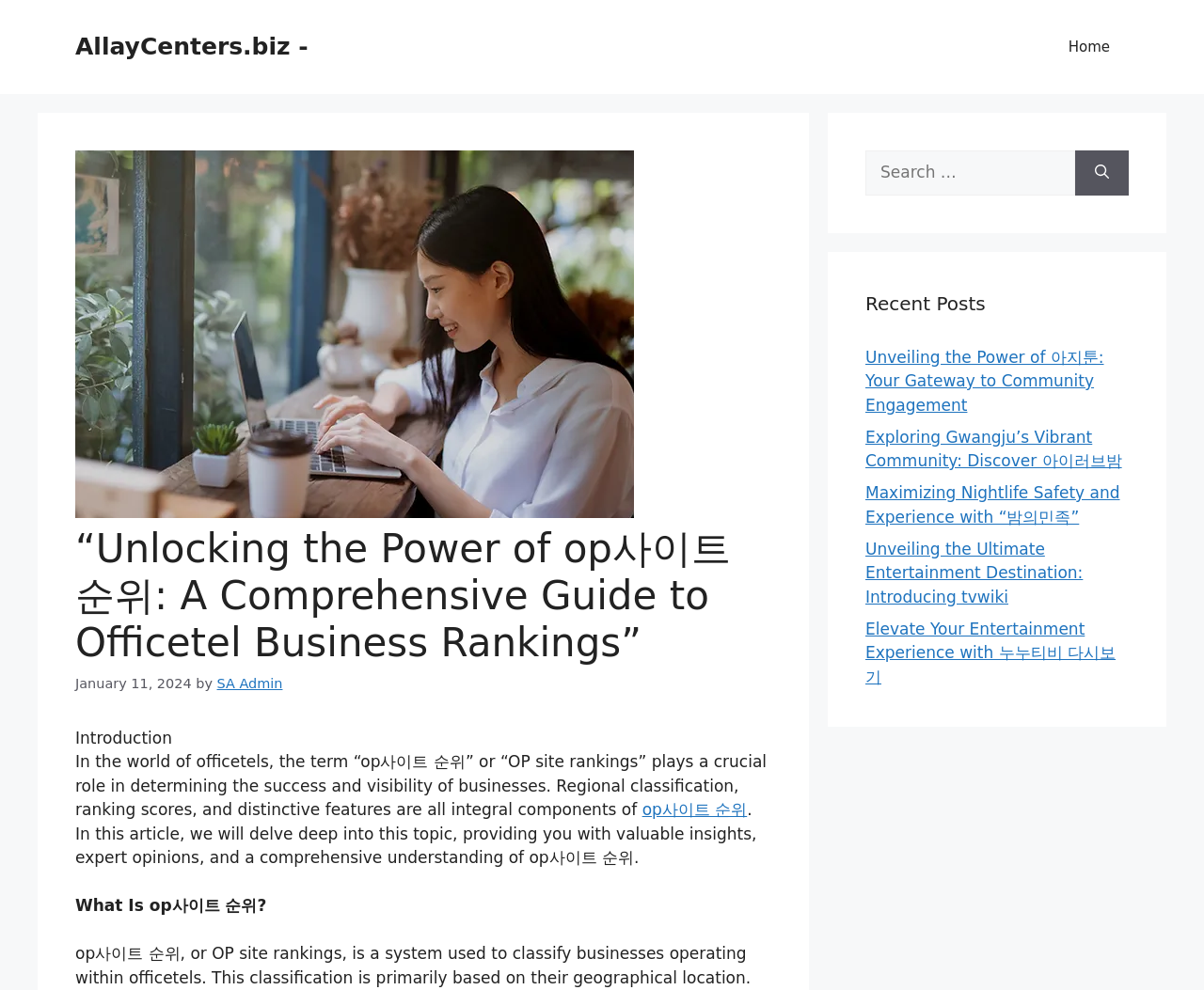Construct a comprehensive description capturing every detail on the webpage.

The webpage is titled "Unlocking the Power of op사이트 순위: A Comprehensive Guide to Officetel Business Rankings" and is hosted on the AllayCenters.biz website. At the top of the page, there is a banner with the site's name and a navigation menu with a "Home" link. 

Below the banner, there is a main content section with a heading that matches the page title. The content is divided into sections, starting with an introduction that explains the importance of "op사이트 순위" or "OP site rankings" in the world of officetels. The introduction is followed by a section titled "What Is op사이트 순위?".

To the right of the main content section, there is a search box with a "Search" button, allowing users to search for specific content on the site. 

Further down the page, there is a section titled "Recent Posts" that lists five recent articles with links to each article. The article titles include "Unveiling the Power of 아지툰", "Exploring Gwangju’s Vibrant Community", "Maximizing Nightlife Safety and Experience", "Unveiling the Ultimate Entertainment Destination", and "Elevate Your Entertainment Experience".